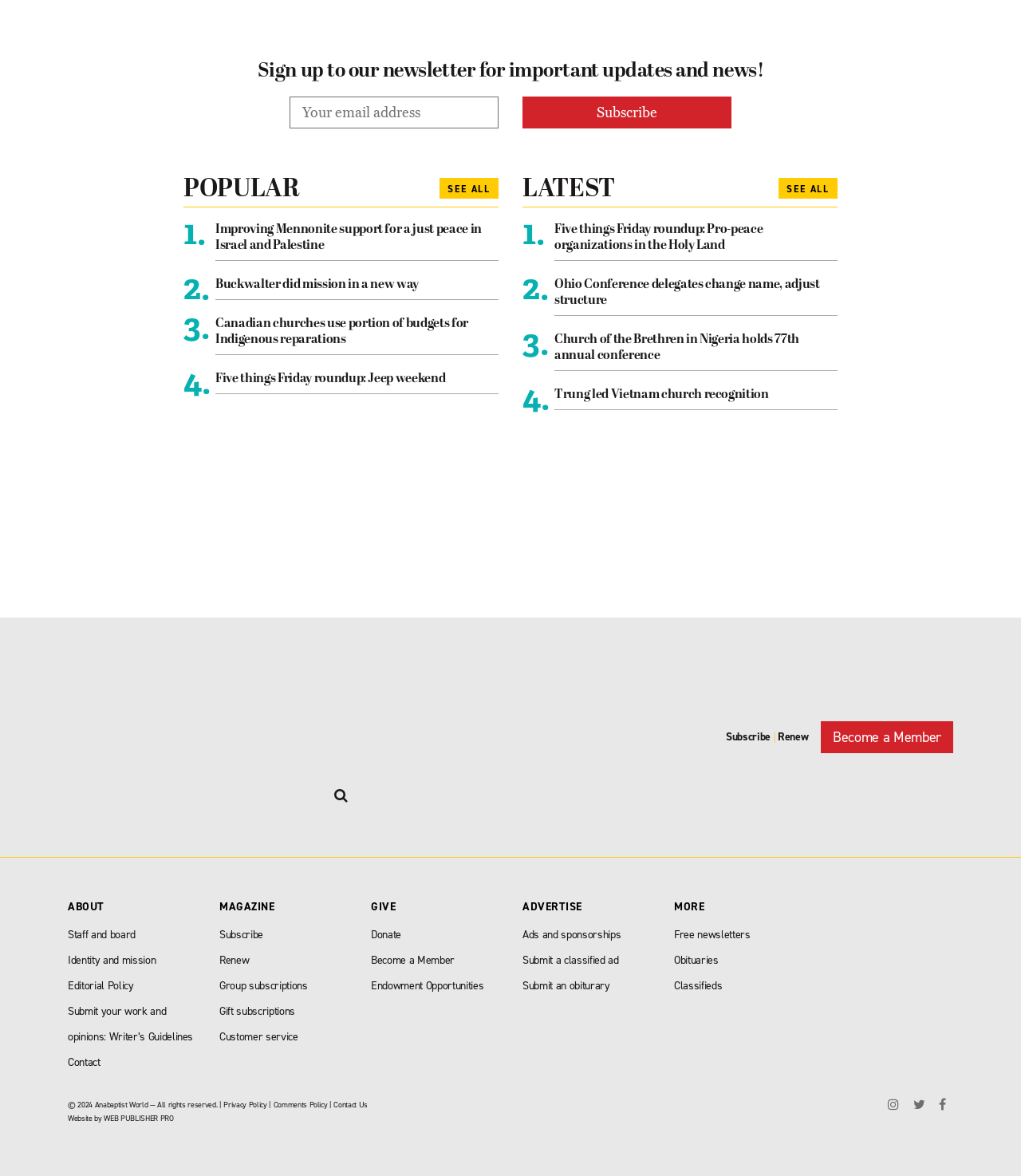Determine the coordinates of the bounding box for the clickable area needed to execute this instruction: "Contact the staff".

[0.066, 0.897, 0.098, 0.91]